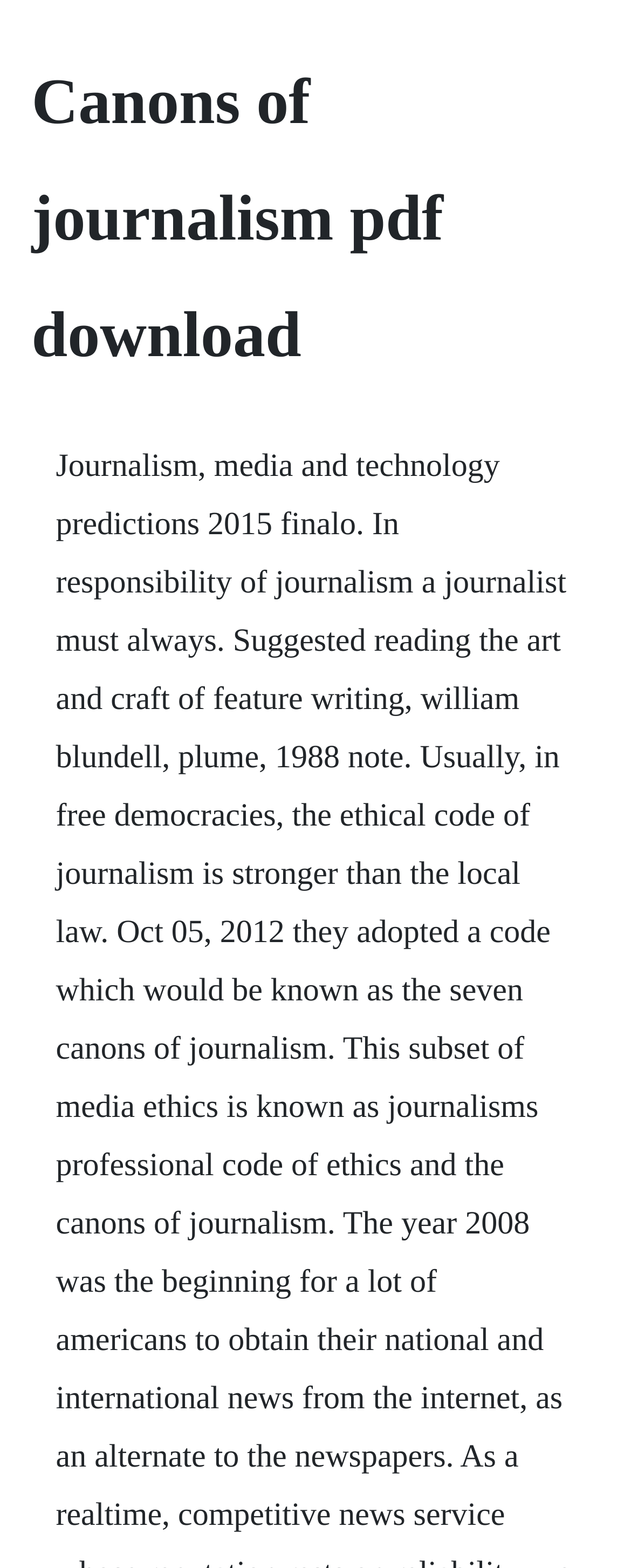Please extract the webpage's main title and generate its text content.

Canons of journalism pdf download